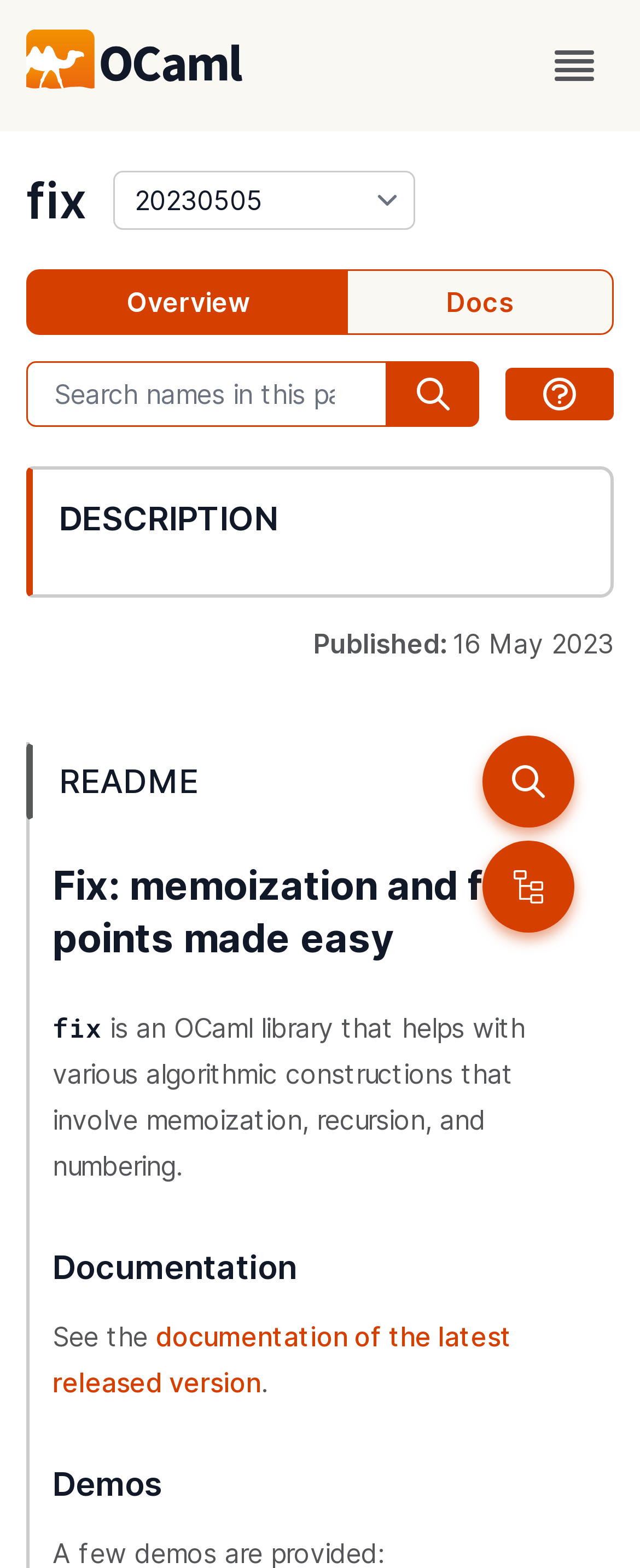Determine the bounding box coordinates for the element that should be clicked to follow this instruction: "show search instructions". The coordinates should be given as four float numbers between 0 and 1, in the format [left, top, right, bottom].

[0.79, 0.235, 0.959, 0.268]